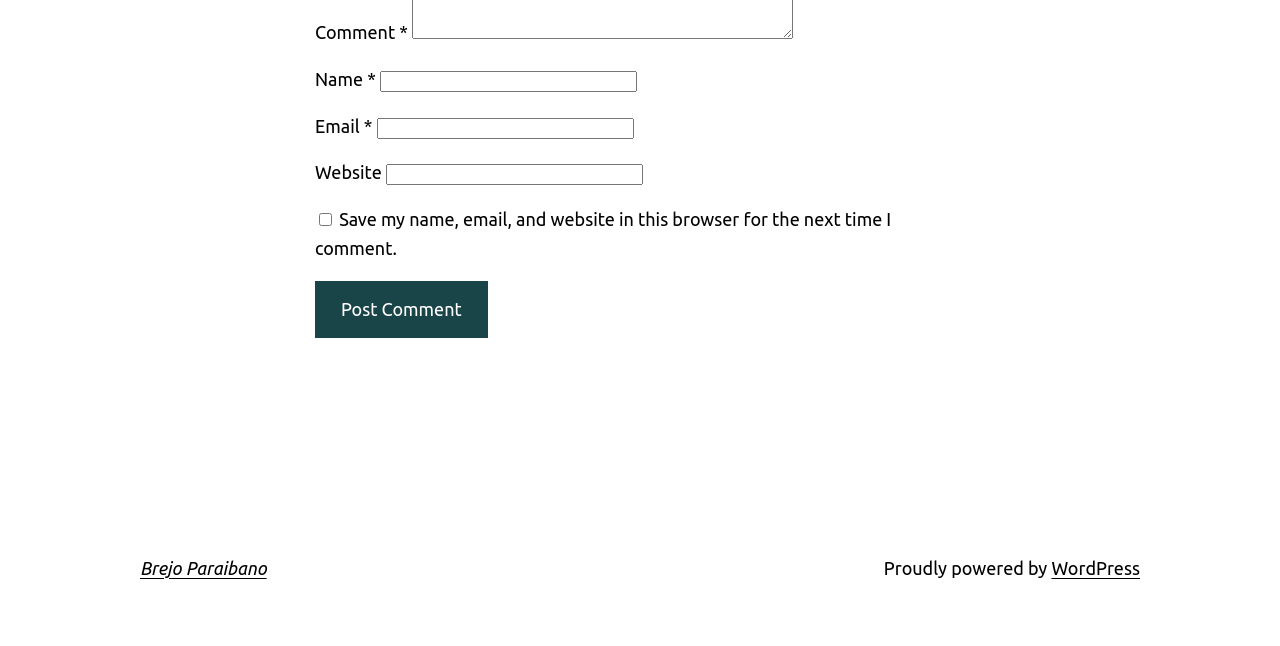What is the purpose of the 'Name' field?
From the screenshot, supply a one-word or short-phrase answer.

To enter user's name